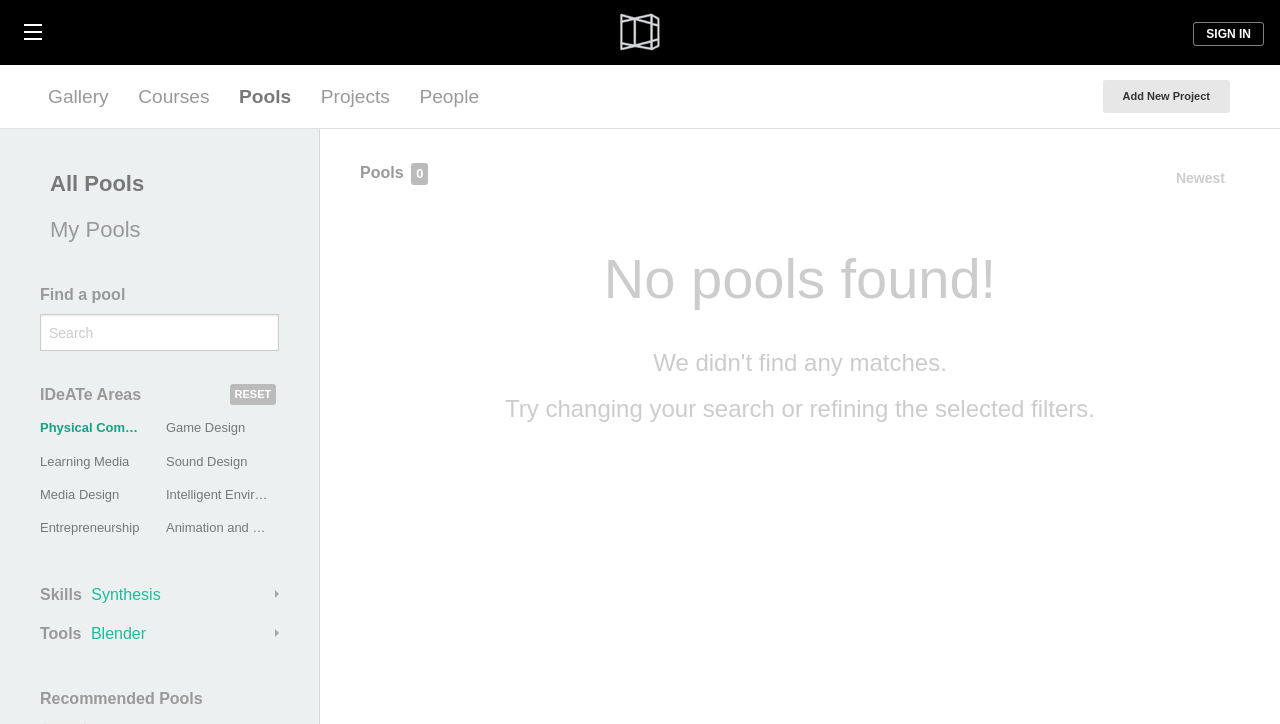Based on the element description: "Add New Project", identify the UI element and provide its bounding box coordinates. Use four float numbers between 0 and 1, [left, top, right, bottom].

[0.861, 0.11, 0.961, 0.156]